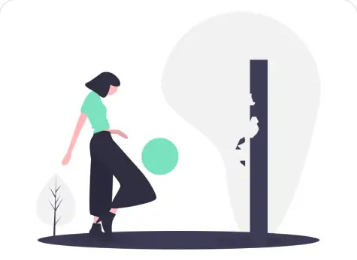What is the tree's foliage like?
Craft a detailed and extensive response to the question.

The caption describes the tree as having a 'thin trunk and sparse foliage', indicating that the tree's leaves or branches are not dense or abundant, contributing to the minimalistic aesthetic of the artwork.